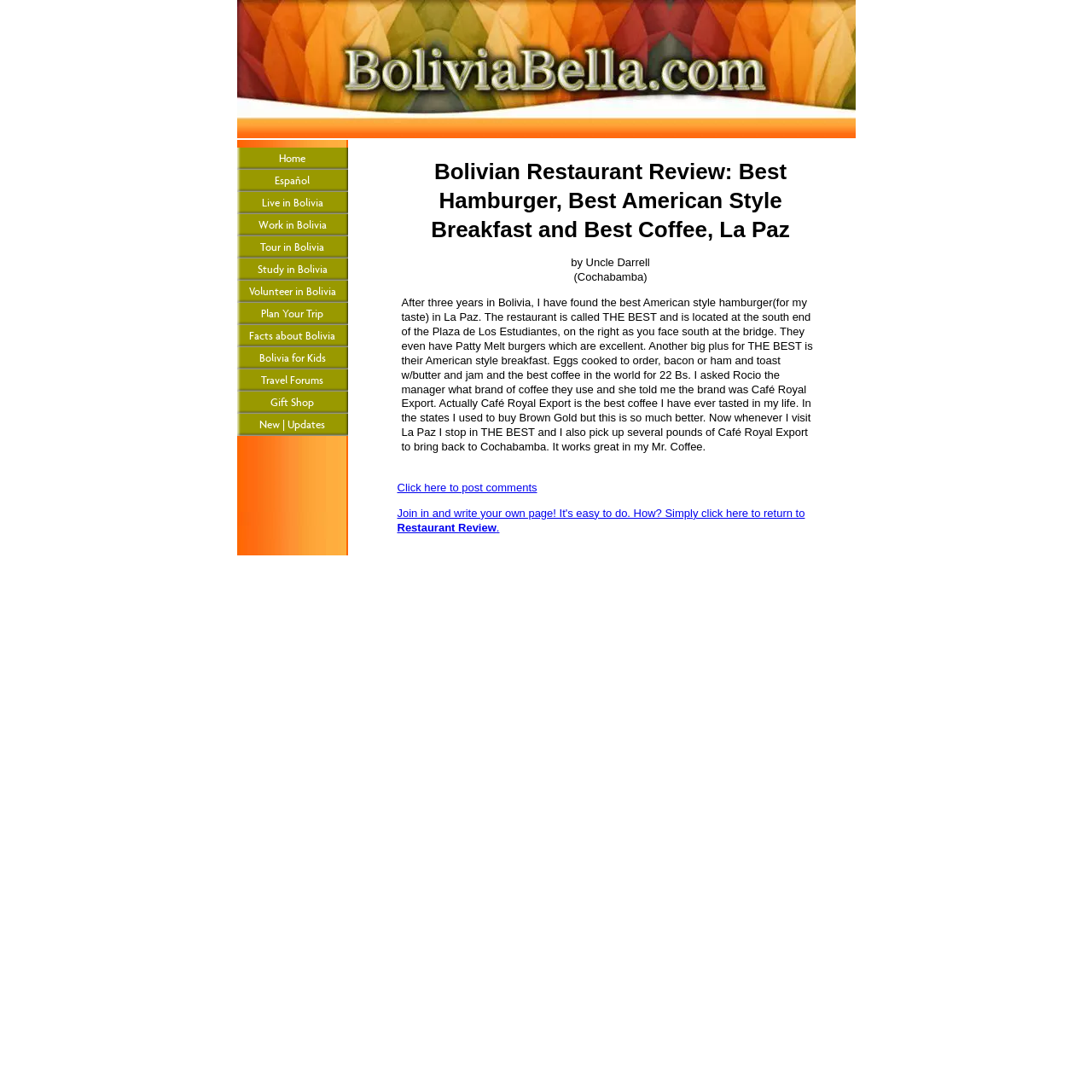Determine the bounding box coordinates of the region that needs to be clicked to achieve the task: "Go to home page".

[0.217, 0.135, 0.318, 0.155]